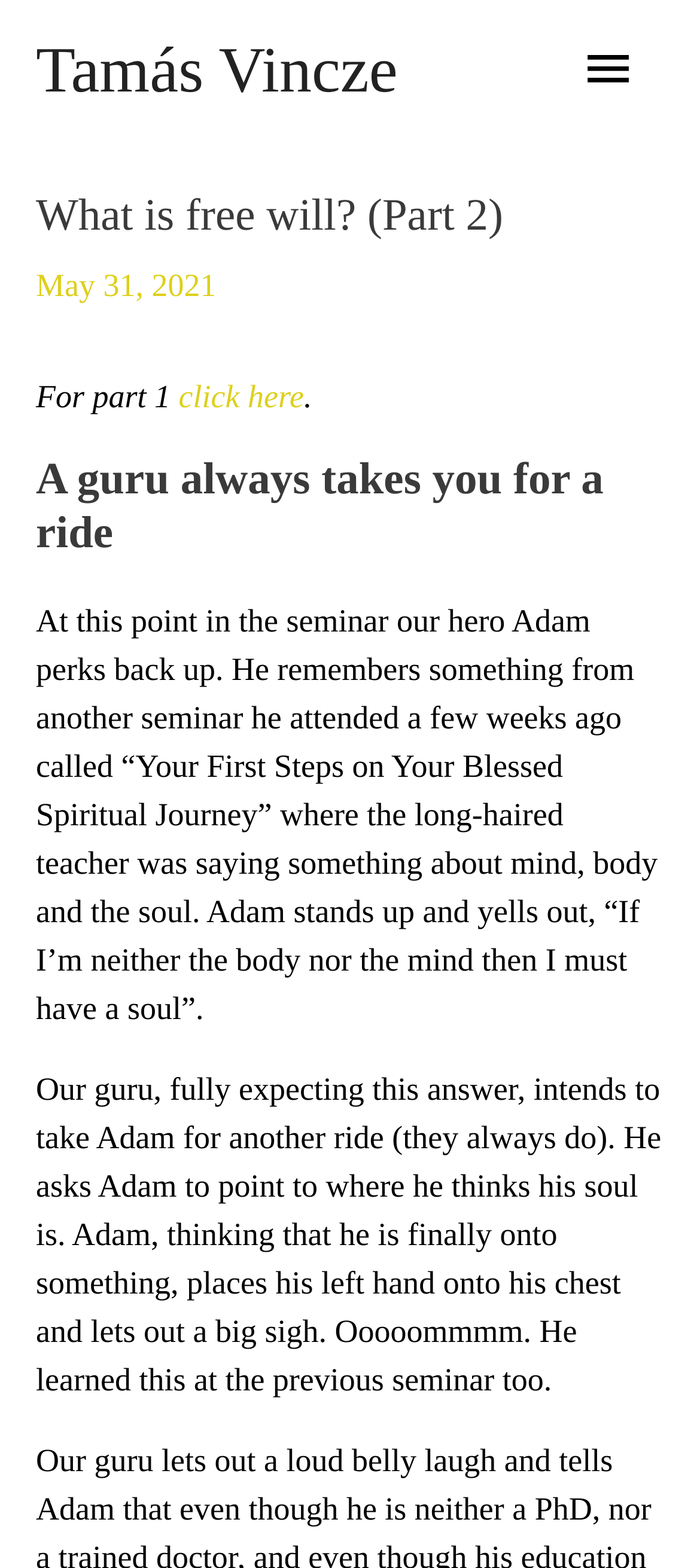Please find the bounding box for the following UI element description. Provide the coordinates in (top-left x, top-left y, bottom-right x, bottom-right y) format, with values between 0 and 1: Tamás Vincze

[0.051, 0.022, 0.568, 0.068]